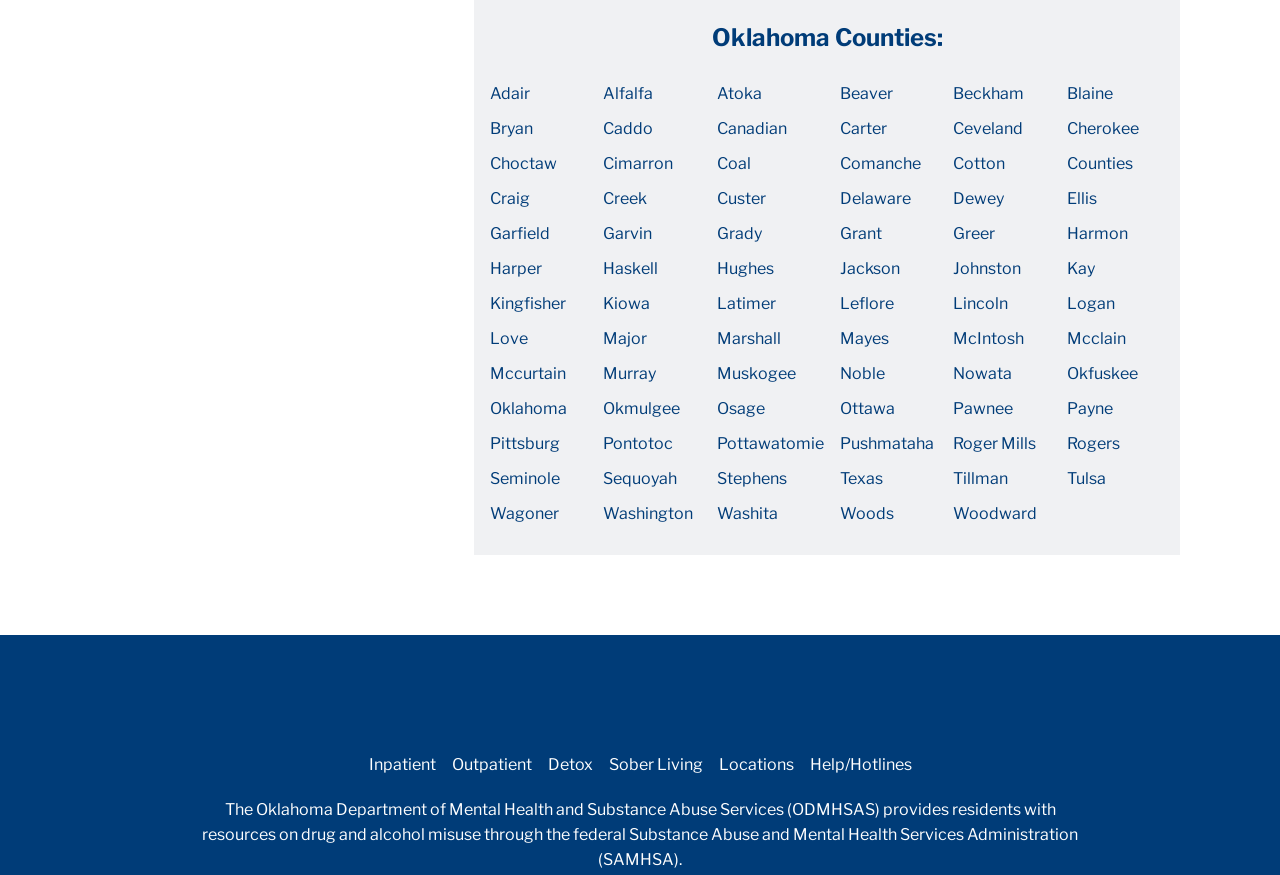Find the bounding box coordinates of the element to click in order to complete this instruction: "Click on Adair". The bounding box coordinates must be four float numbers between 0 and 1, denoted as [left, top, right, bottom].

[0.383, 0.096, 0.414, 0.118]